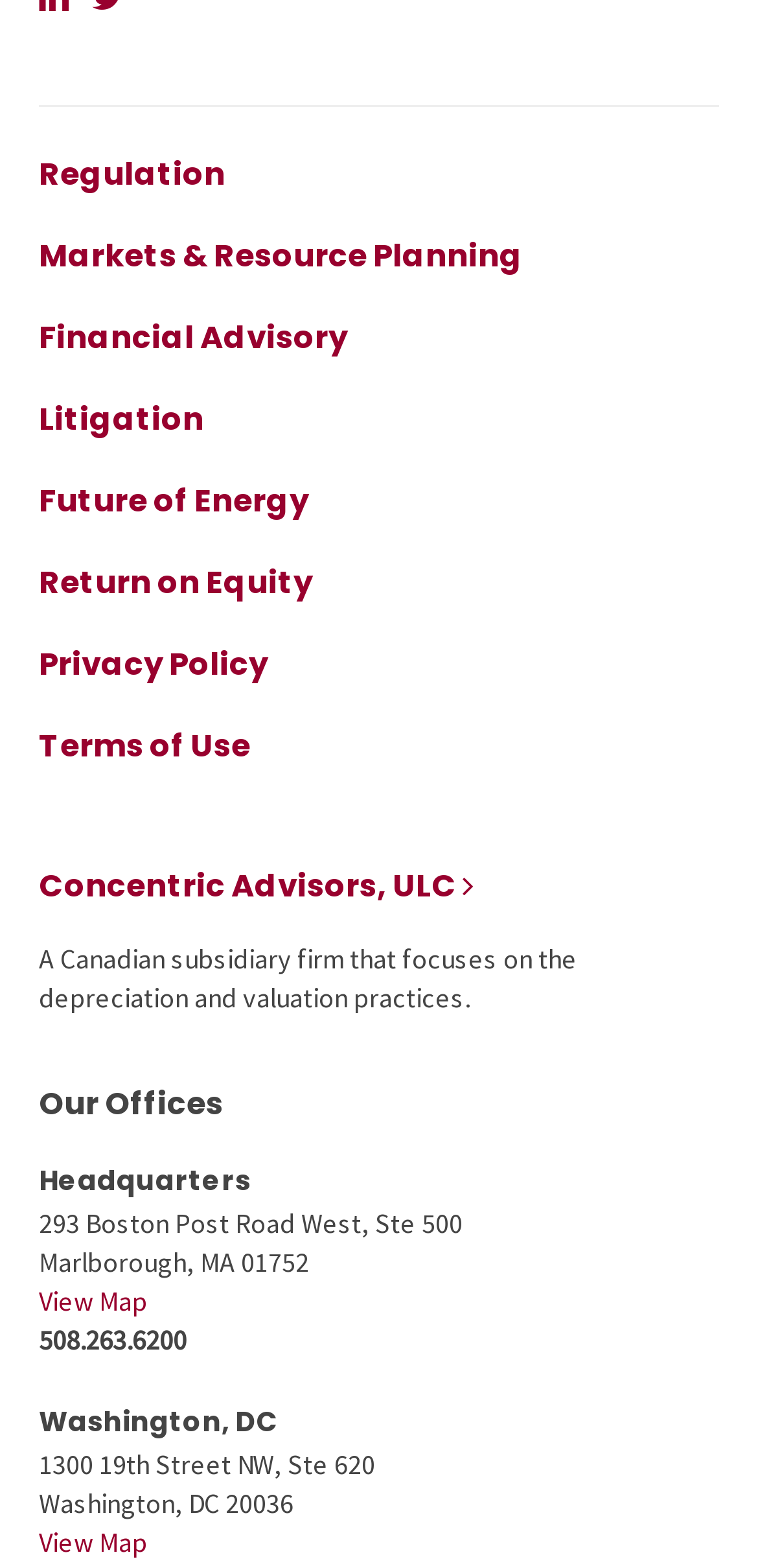What is the address of the Headquarters?
Please provide an in-depth and detailed response to the question.

I found the address of the Headquarters by looking at the static text element with the text '293 Boston Post Road West, Ste 500' which is a child of the heading element 'Headquarters'. This element has a bounding box coordinate of [0.051, 0.769, 0.61, 0.791].